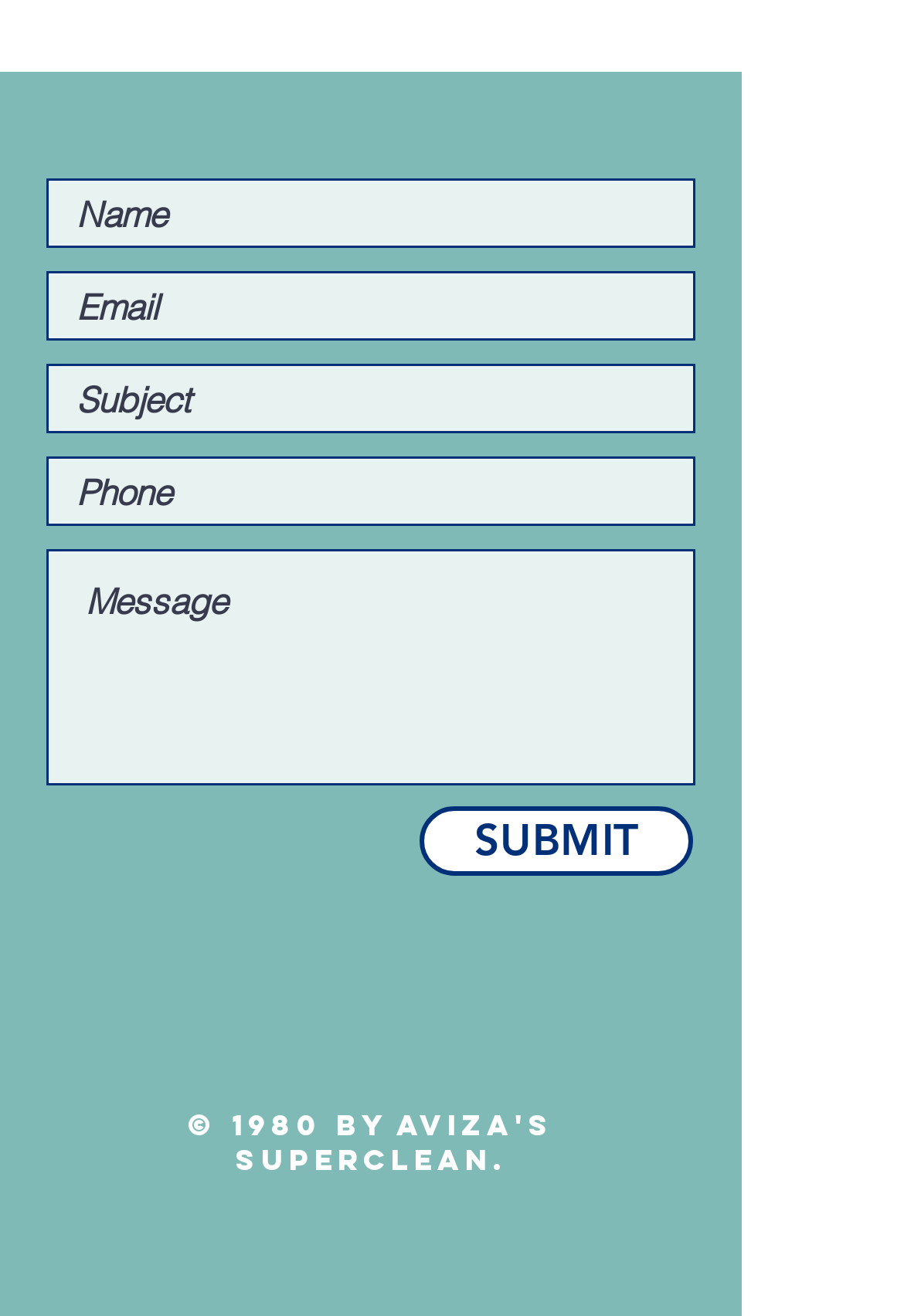Please provide the bounding box coordinates for the UI element as described: "Conditions". The coordinates must be four floats between 0 and 1, represented as [left, top, right, bottom].

None